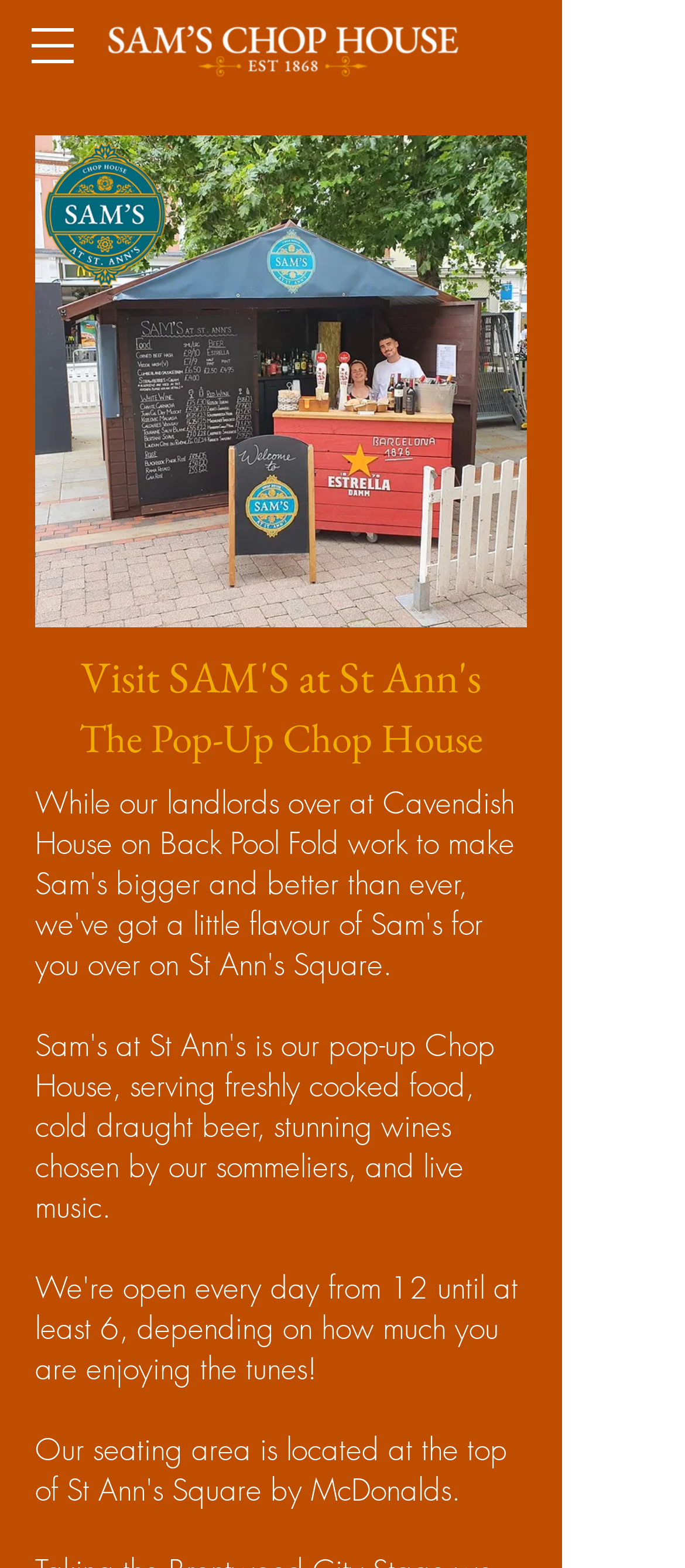Provide the bounding box coordinates of the HTML element described by the text: "Close". The coordinates should be in the format [left, top, right, bottom] with values between 0 and 1.

None